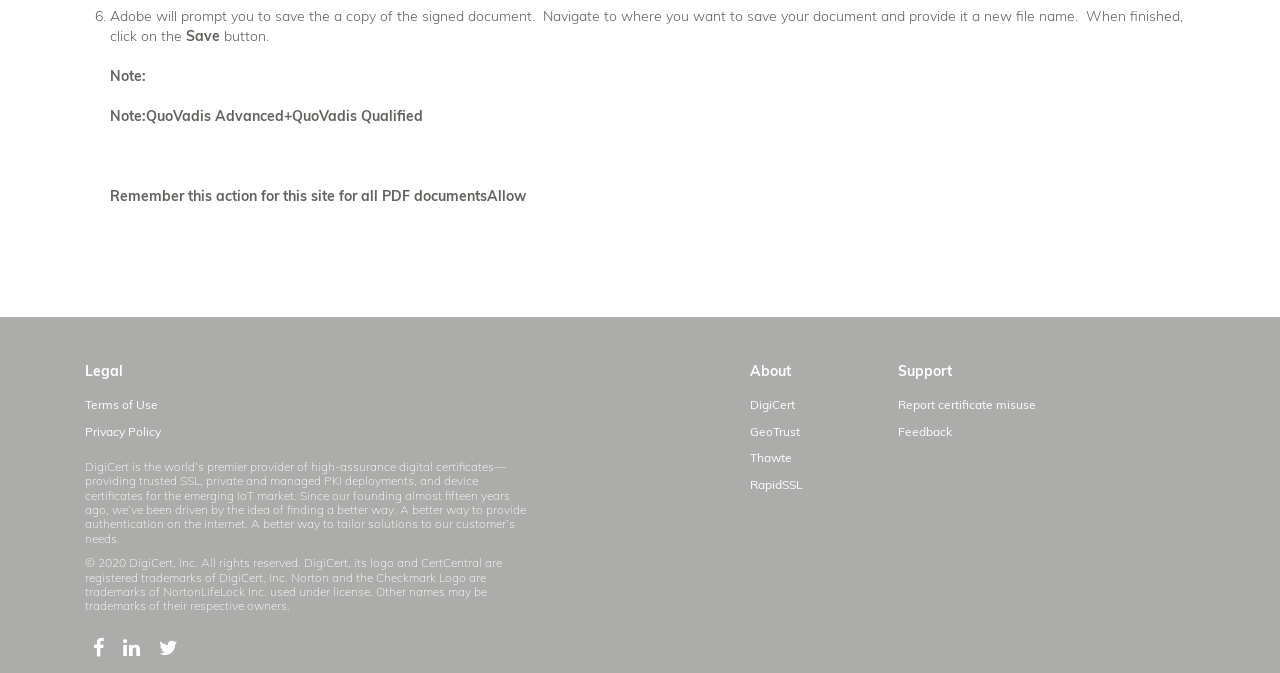Find the bounding box coordinates of the element to click in order to complete this instruction: "Visit the 'About' page". The bounding box coordinates must be four float numbers between 0 and 1, denoted as [left, top, right, bottom].

[0.586, 0.531, 0.699, 0.582]